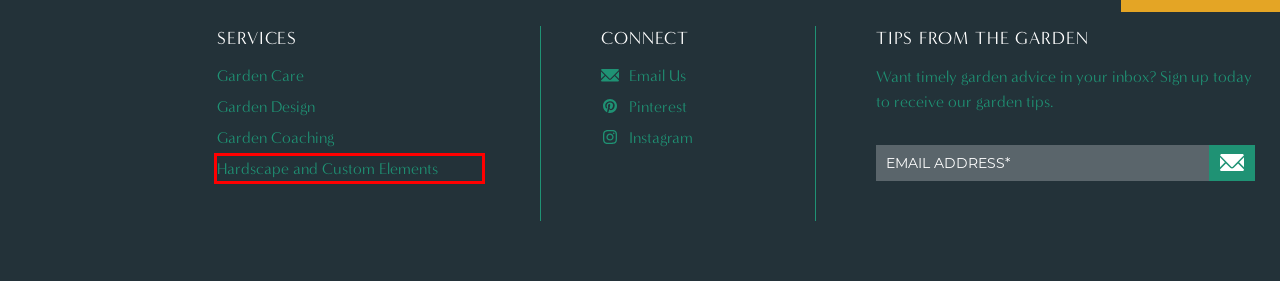Inspect the screenshot of a webpage with a red rectangle bounding box. Identify the webpage description that best corresponds to the new webpage after clicking the element inside the bounding box. Here are the candidates:
A. About - Spotts Garden Service
B. Garden Care - Spotts Garden Service
C. Hardscape and Custom Elements - Spotts Garden Service
D. Services - Spotts Garden Service
E. Garden Blog - Spotts Garden Service
F. Contact - Spotts Garden Service
G. Garden Design - Spotts Garden Service
H. Garden Coaching - Spotts Garden Service

C